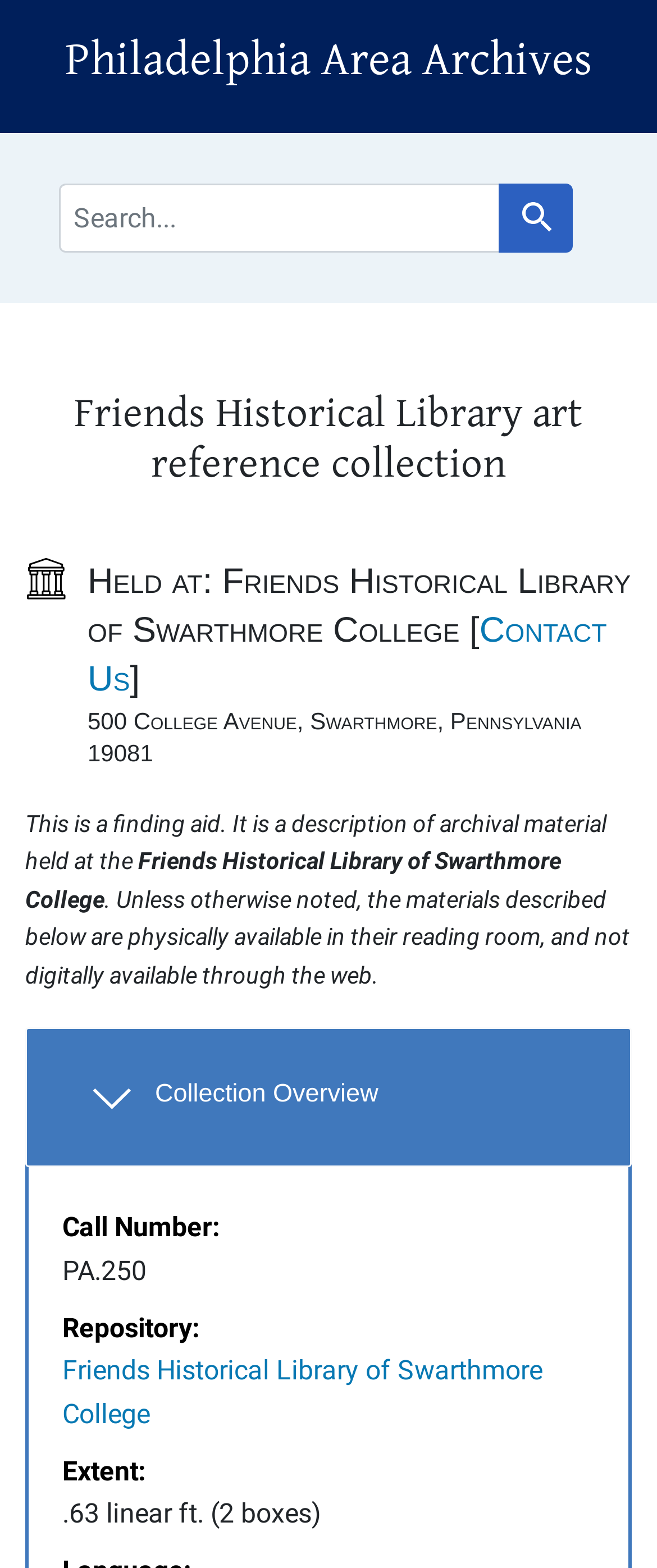Answer succinctly with a single word or phrase:
What is the address of the library?

500 College Avenue, Swarthmore, Pennsylvania 19081